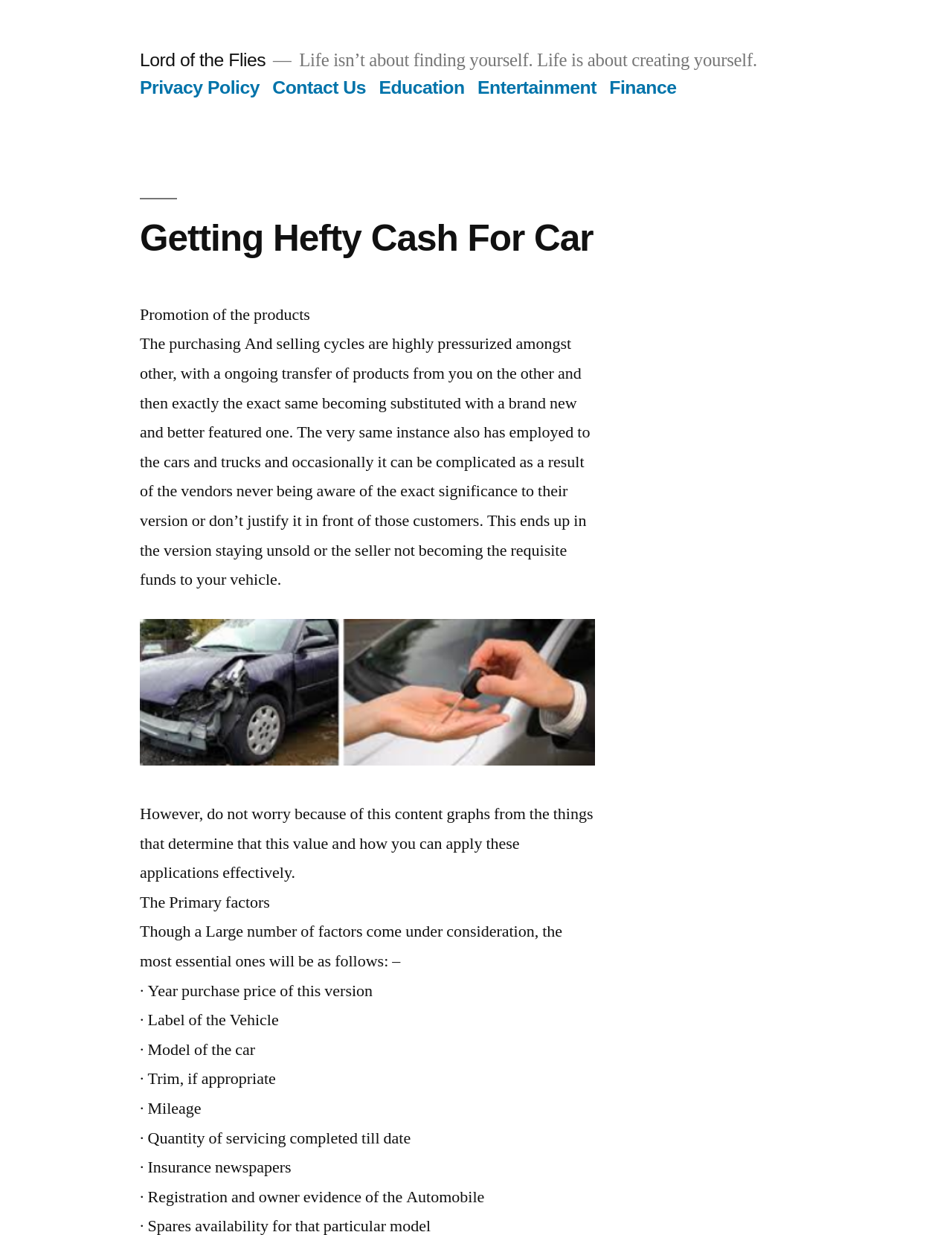What is the main topic of this webpage?
Carefully examine the image and provide a detailed answer to the question.

Based on the content of the webpage, it appears to be discussing the factors that determine the value of a car and how to apply these factors effectively to get a good price for the car.